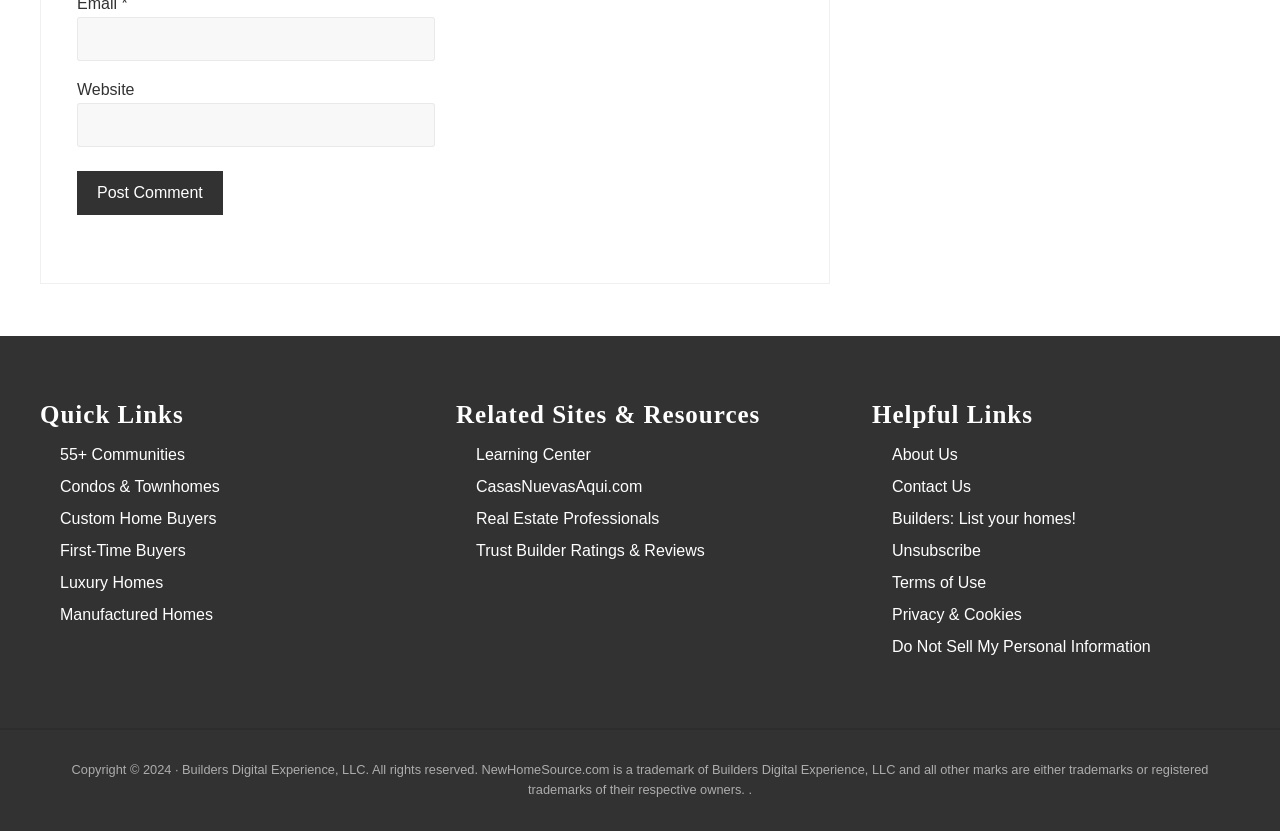Identify the bounding box coordinates for the region to click in order to carry out this instruction: "Enter email address". Provide the coordinates using four float numbers between 0 and 1, formatted as [left, top, right, bottom].

[0.06, 0.02, 0.34, 0.073]